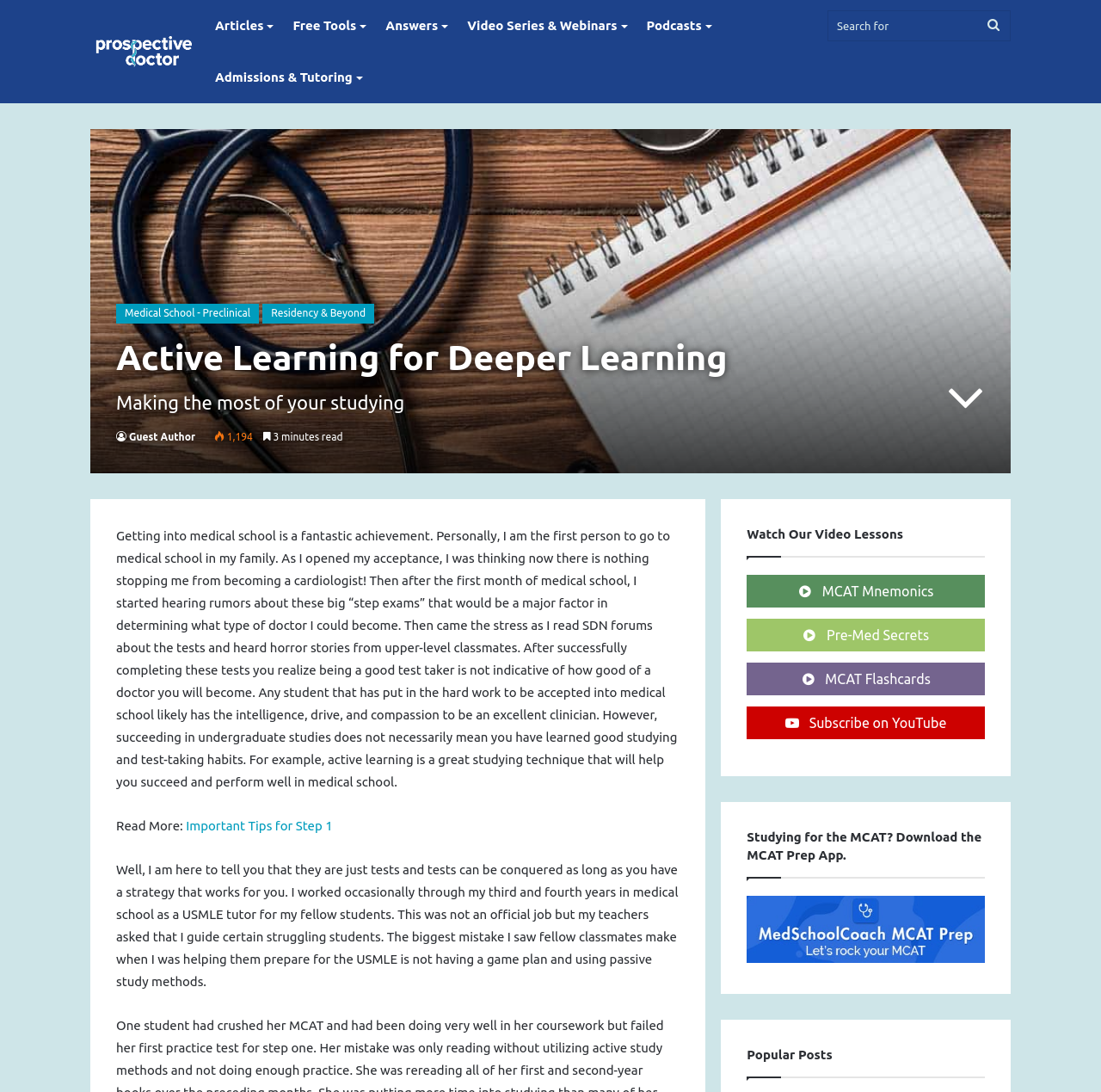Identify and provide the text content of the webpage's primary headline.

Active Learning for Deeper Learning